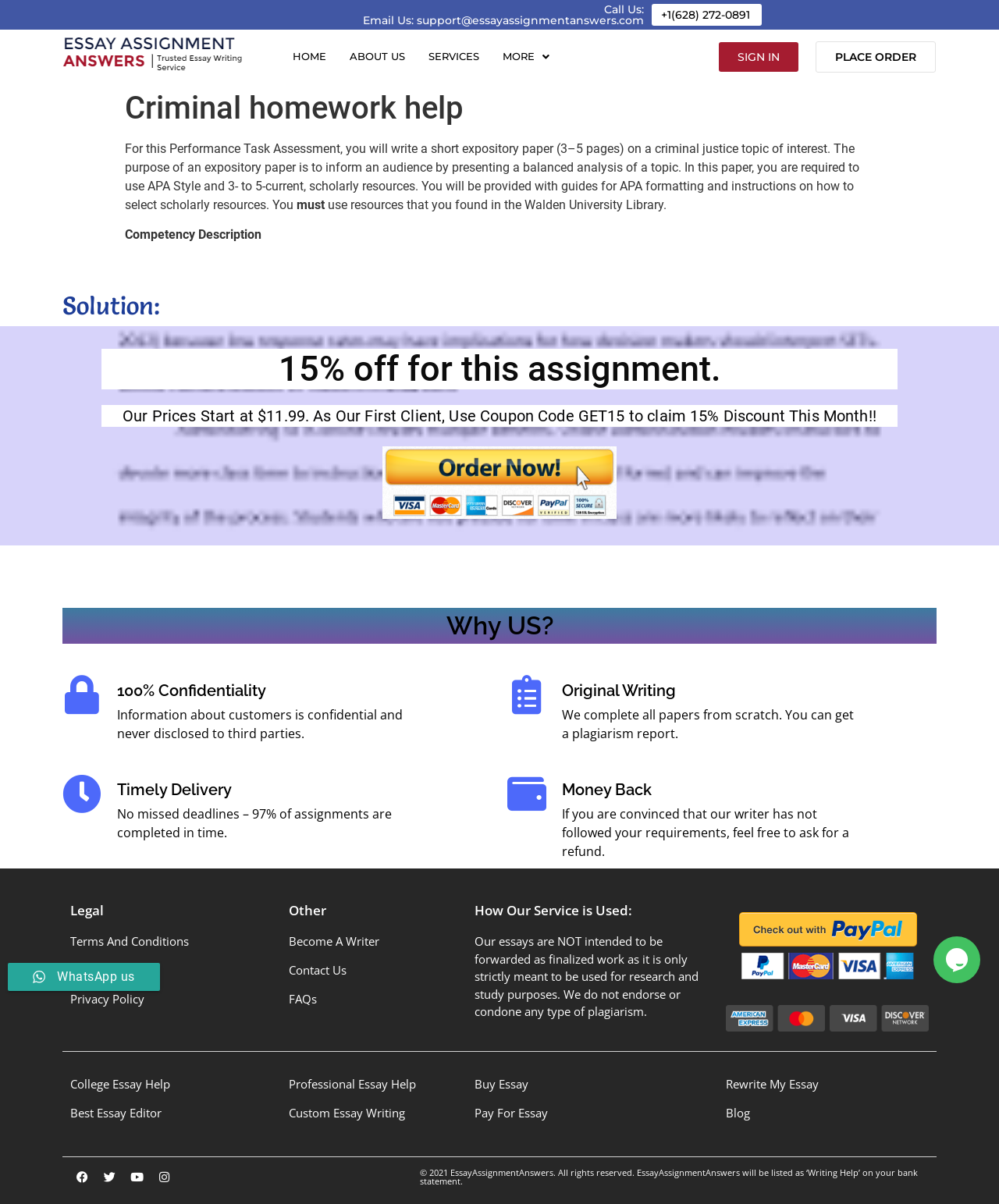Present a detailed account of what is displayed on the webpage.

This webpage is about Criminal homework help and Essay Assignment Answers. At the top, there is a logo on the left, followed by a navigation menu with links to HOME, ABOUT US, SERVICES, and MORE. On the right side, there are links to SIGN IN and PLACE ORDER. Below the navigation menu, there is a heading "Criminal homework help" and a paragraph describing a performance task assessment, which requires writing a short expository paper on a criminal justice topic.

Further down, there is a section with a heading "Solution:" and a promotional offer of 15% off for this assignment. Below this, there are sections highlighting the benefits of using this service, including 100% confidentiality, timely delivery, original writing, and a money-back guarantee.

On the left side, there is a section with links to Legal, Other, and How Our Service is Used. The Legal section has links to Terms And Conditions, Refund Policy, and Privacy Policy. The Other section has links to Become A Writer, Contact Us, and FAQs. The How Our Service is Used section has a paragraph explaining that the essays provided are for research and study purposes only and should not be forwarded as finalized work.

On the right side, there are links to various essay-related services, including College Essay Help, Best Essay Editor, Professional Essay Help, Custom Essay Writing, Buy Essay, Pay For Essay, Rewrite My Essay, and Blog. At the bottom, there is a copyright notice and a statement about how EssayAssignmentAnswers will be listed on bank statements.

There are also two chat widgets on the right side, one above the other, and a WhatsApp icon with a "WhatsApp us" text next to it.